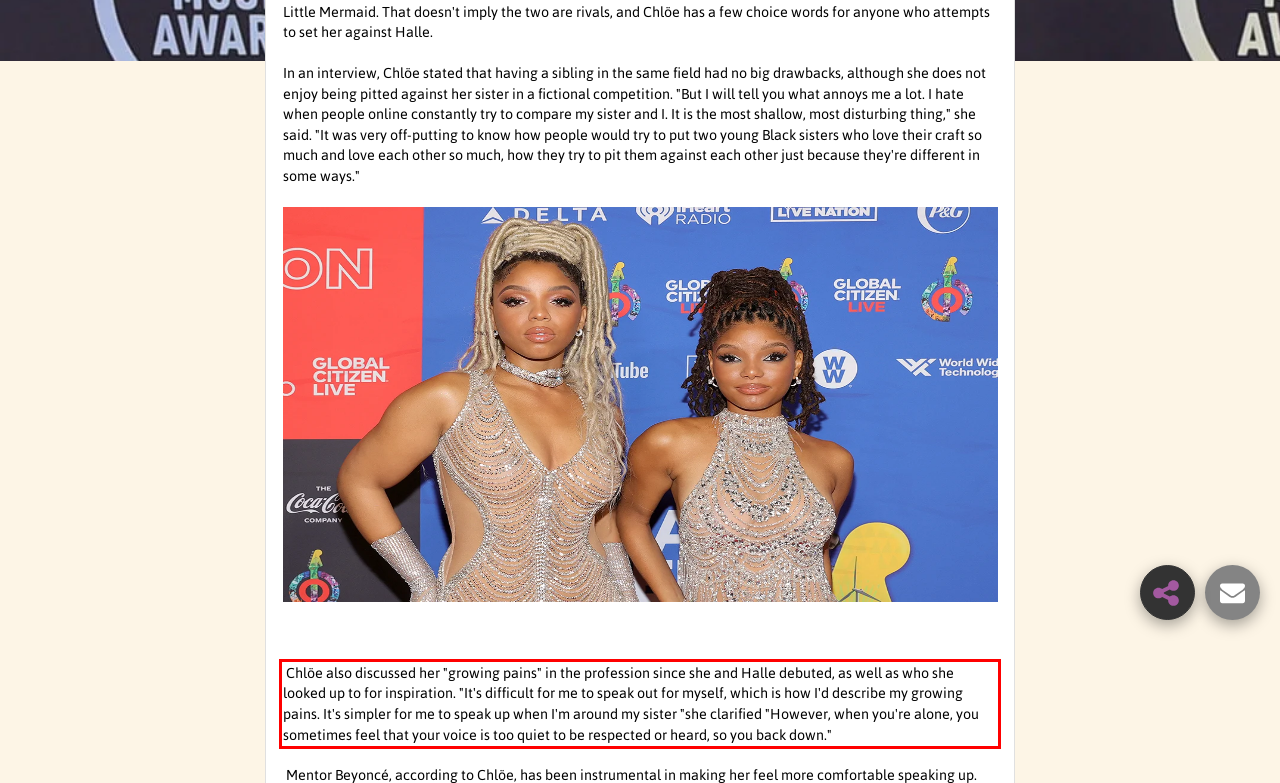Please identify and extract the text content from the UI element encased in a red bounding box on the provided webpage screenshot.

Chlöe also discussed her "growing pains" in the profession since she and Halle debuted, as well as who she looked up to for inspiration. "It's difficult for me to speak out for myself, which is how I'd describe my growing pains. It's simpler for me to speak up when I'm around my sister "she clarified "However, when you're alone, you sometimes feel that your voice is too quiet to be respected or heard, so you back down."